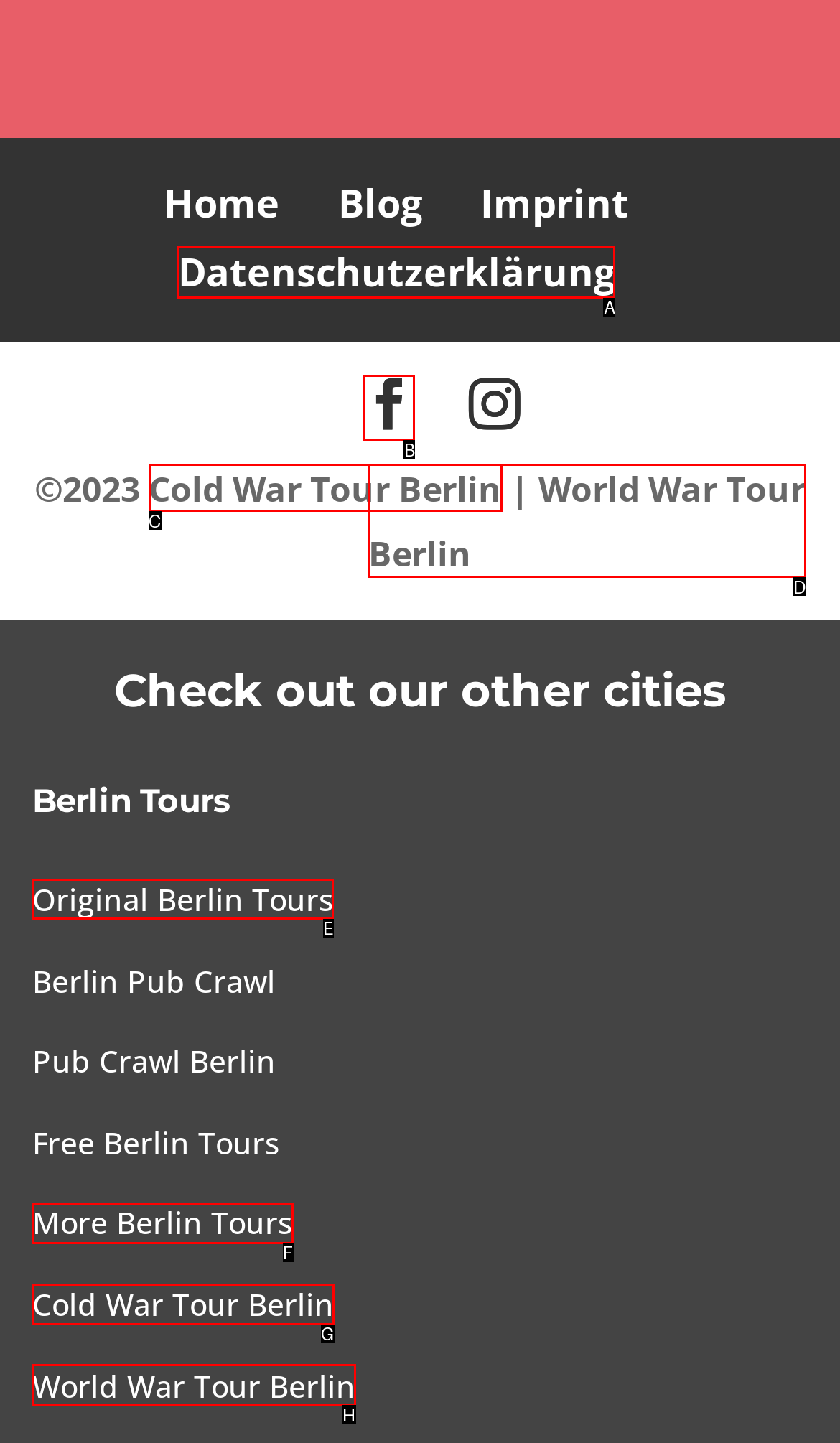Identify the letter of the correct UI element to fulfill the task: explore Original Berlin Tours from the given options in the screenshot.

E